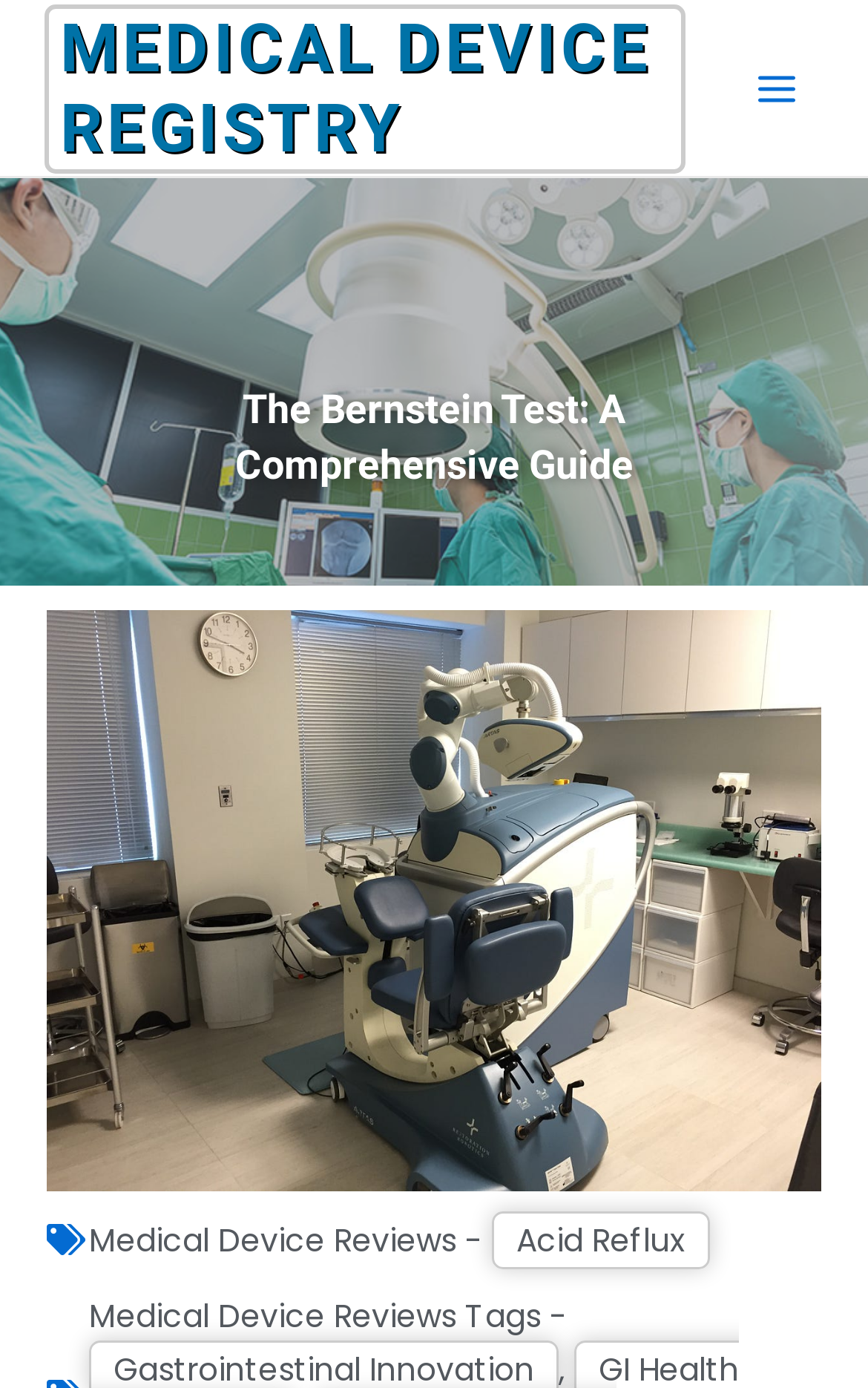What is the topic of the link below the main menu?
Look at the image and answer the question using a single word or phrase.

Acid Reflux